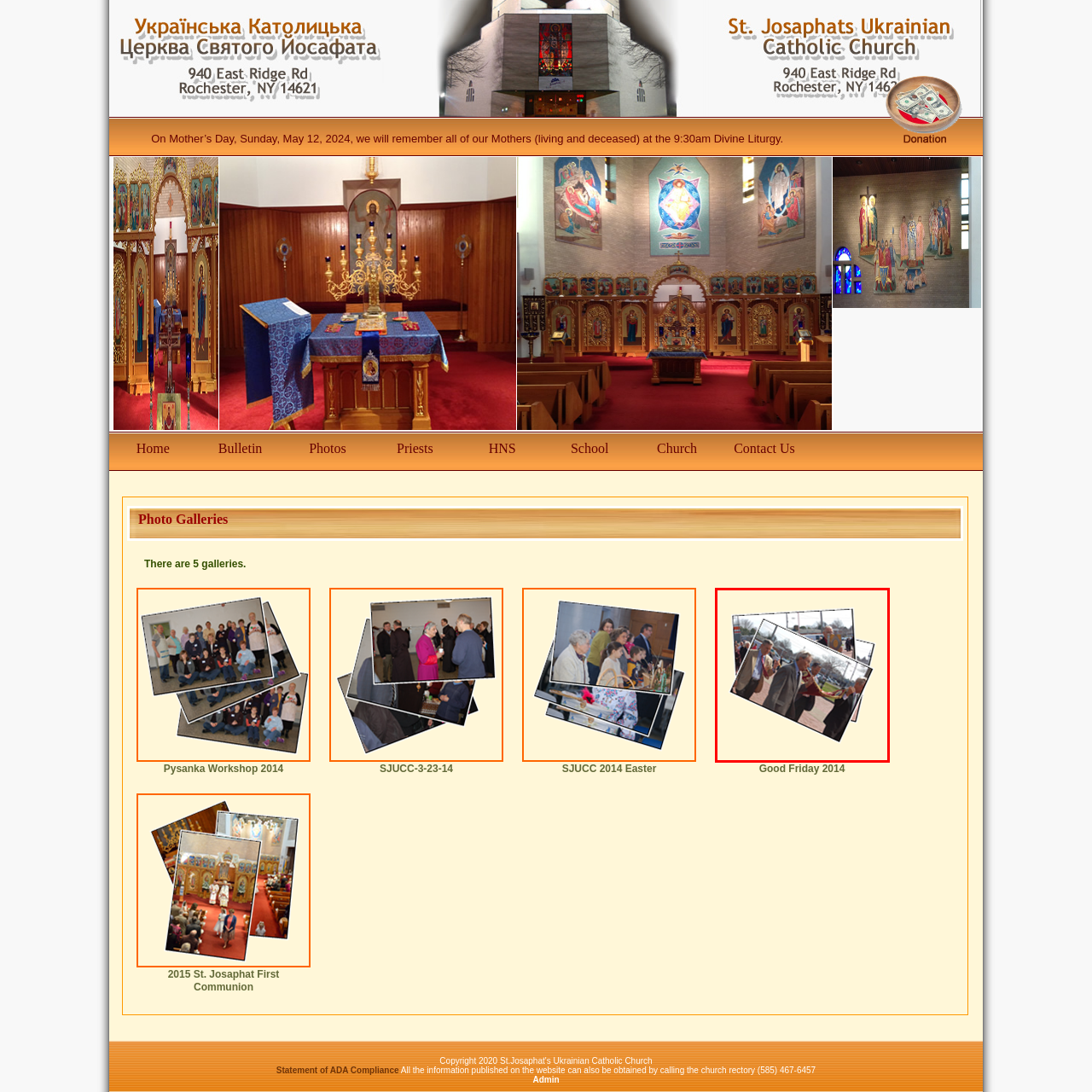Describe the features and objects visible in the red-framed section of the image in detail.

This image features a collage of photographs capturing a significant moment from the "Good Friday 2014" event. The images depict a group of distinguished individuals walking together, dressed in formal attire, likely as part of a ceremonial procession. The background suggests an outdoor setting, marked by faint hints of a crowd and structures that hint at an organized gathering. This collection serves as a visual documentation of the day’s activities, reflecting the community's participation and the solemnity of the occasion. The collage format emphasizes the cohesion and shared experience of the event, inviting viewers to appreciate the traditions observed during this important day in the religious calendar.